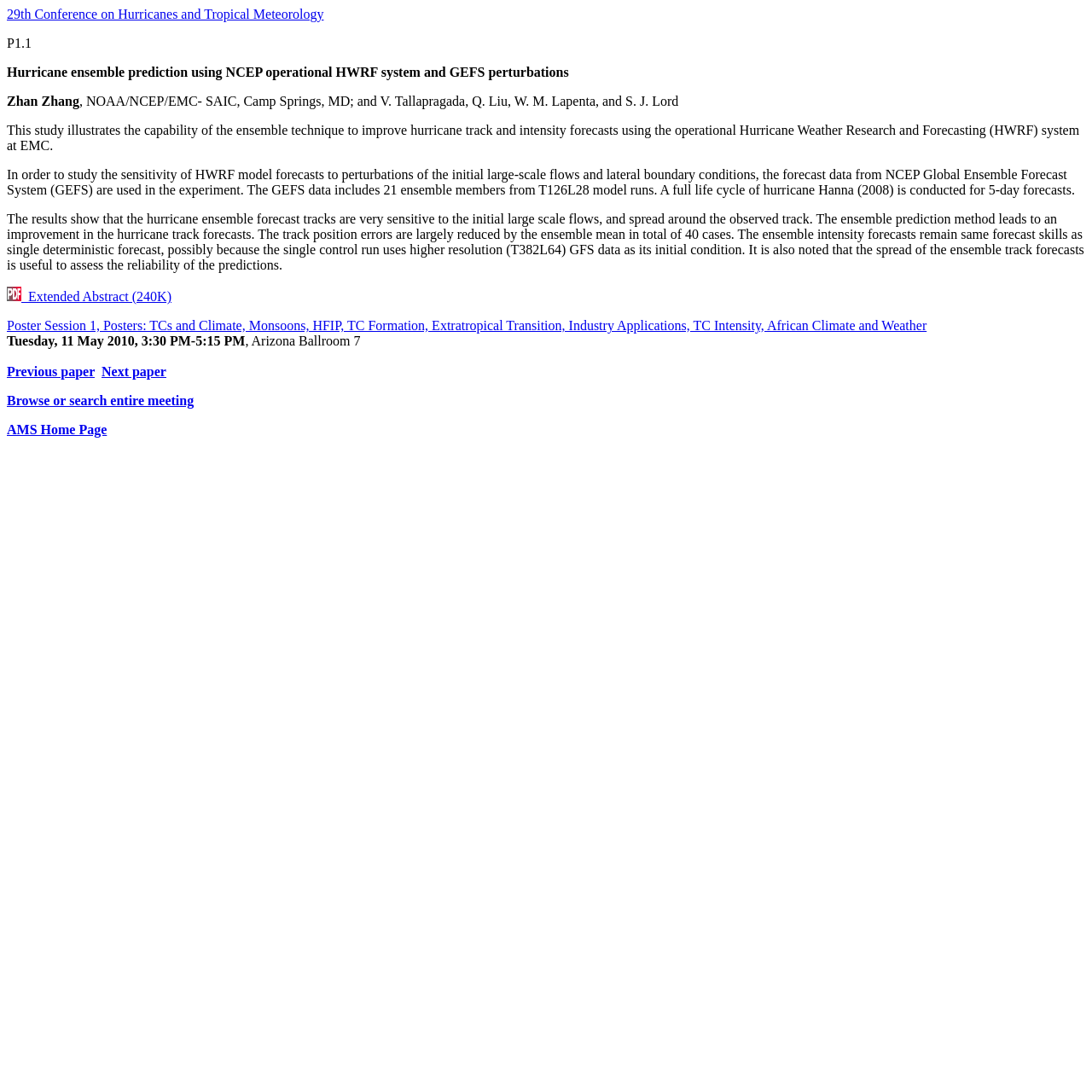Analyze the image and provide a detailed answer to the question: Who is the author of this study?

The author of this study is mentioned in the second line of the webpage, which states 'Zhan Zhang, NOAA/NCEP/EMC- SAIC, Camp Springs, MD; and V. Tallapragada, Q. Liu, W. M. Lapenta, and S. J. Lord'.